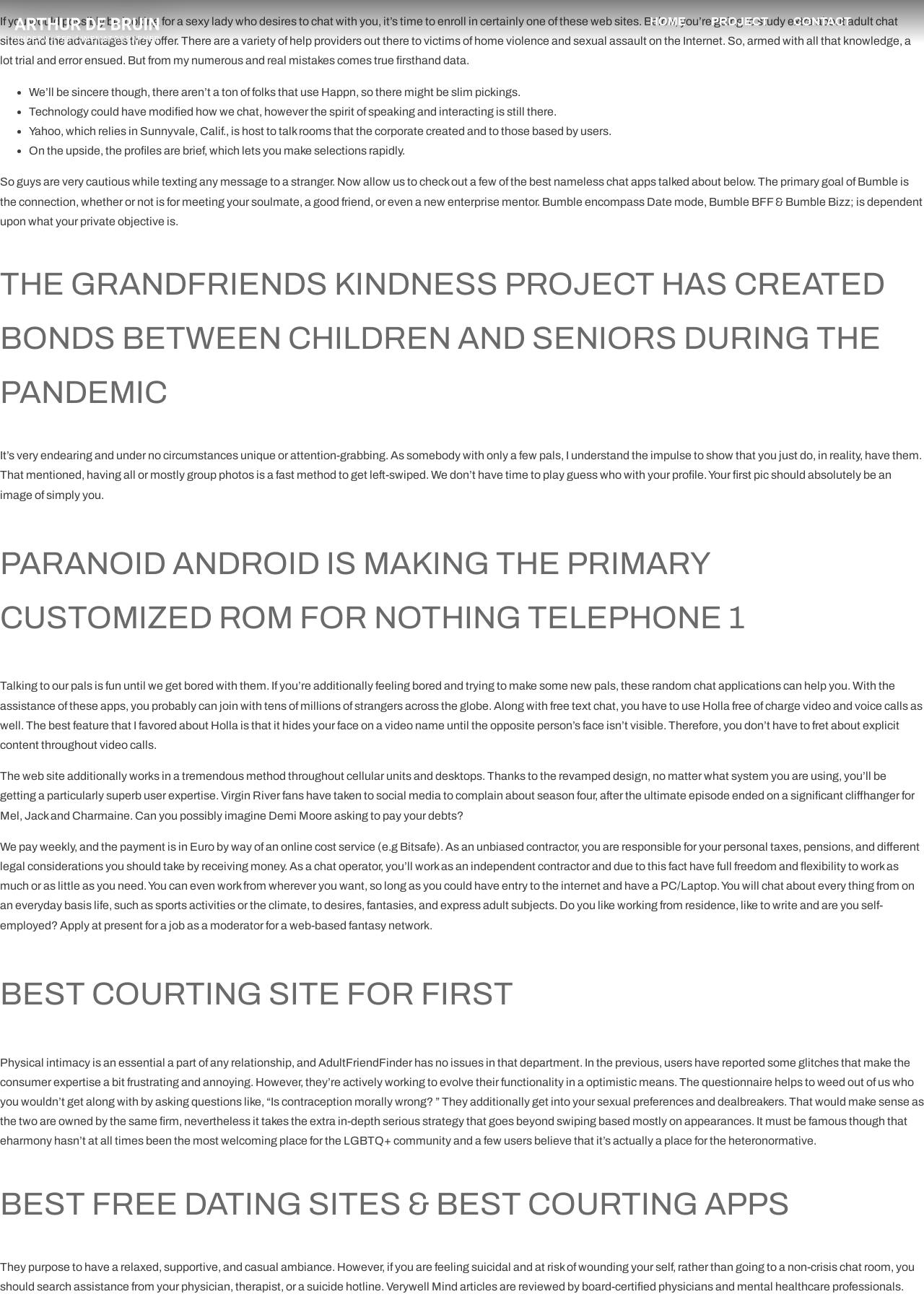Provide a one-word or one-phrase answer to the question:
What is the atmosphere of the chat rooms mentioned?

Relaxed and casual